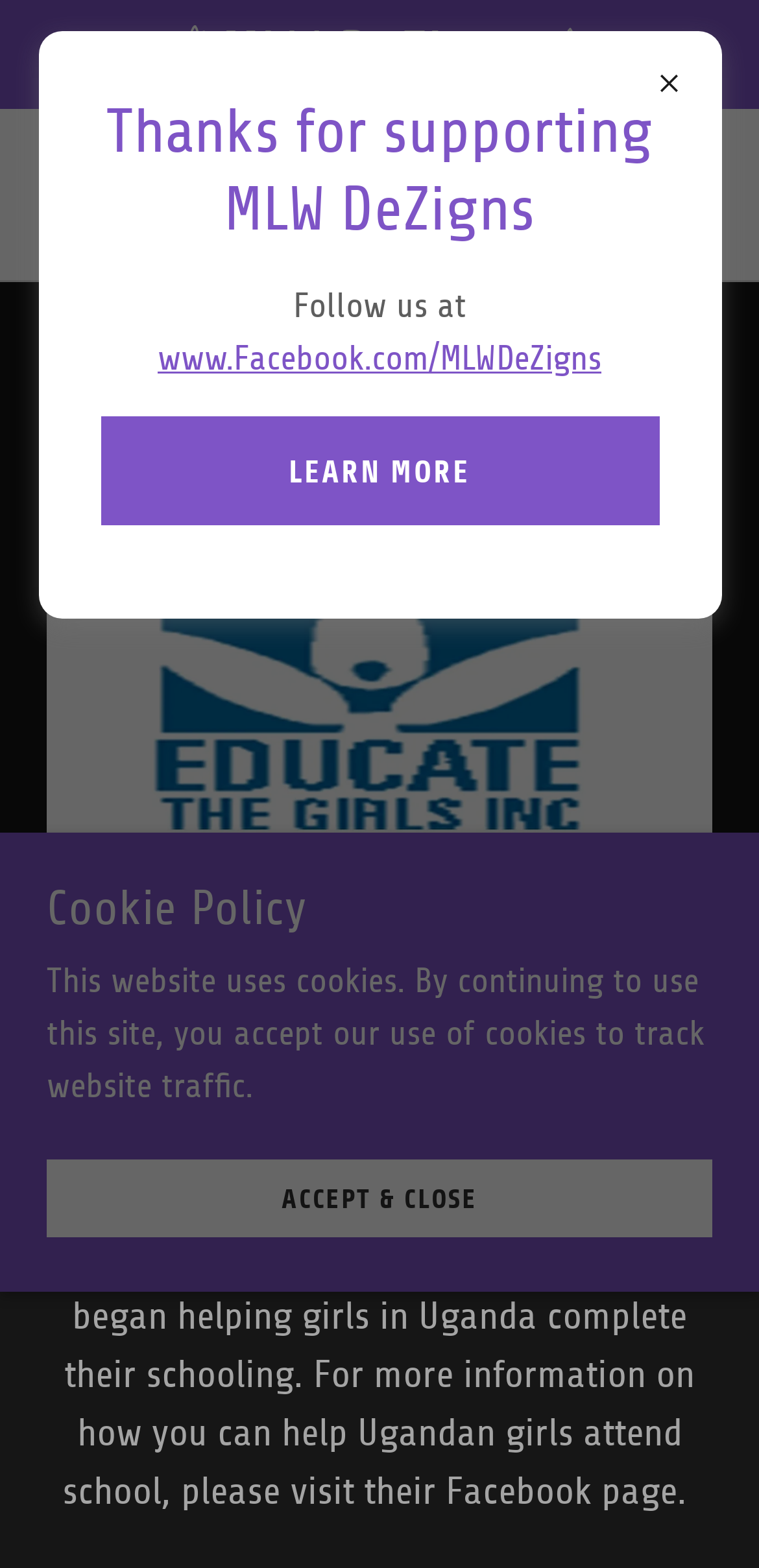Analyze the image and deliver a detailed answer to the question: What is the name of the organization helping Ugandan girls?

I found the answer by looking at the heading 'Educate The Girls, Inc.' which is located below the main image on the webpage. This heading is likely to be the name of the organization being described in the subsequent paragraph.